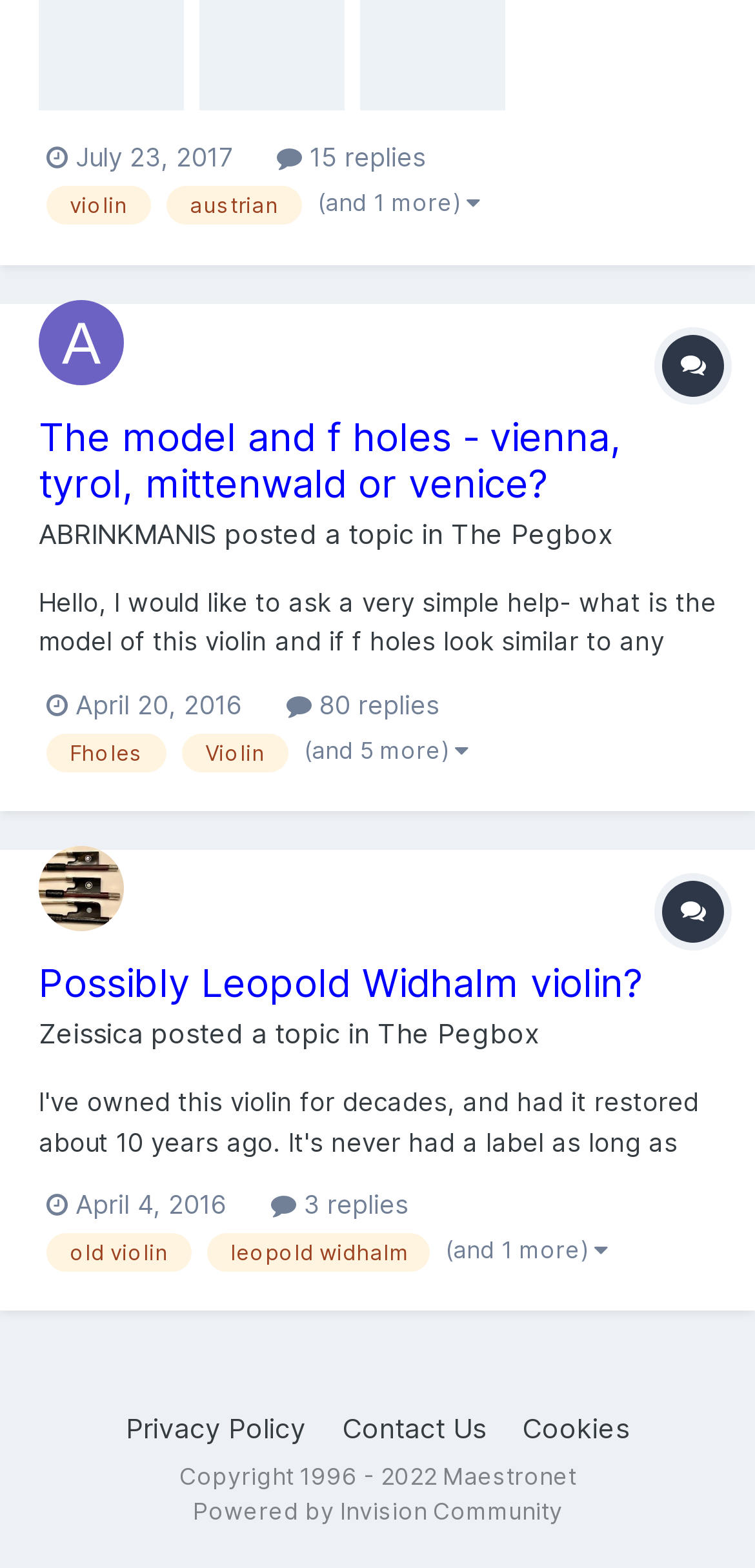Find the bounding box of the web element that fits this description: "Possibly Leopold Widhalm violin?".

[0.051, 0.612, 0.851, 0.642]